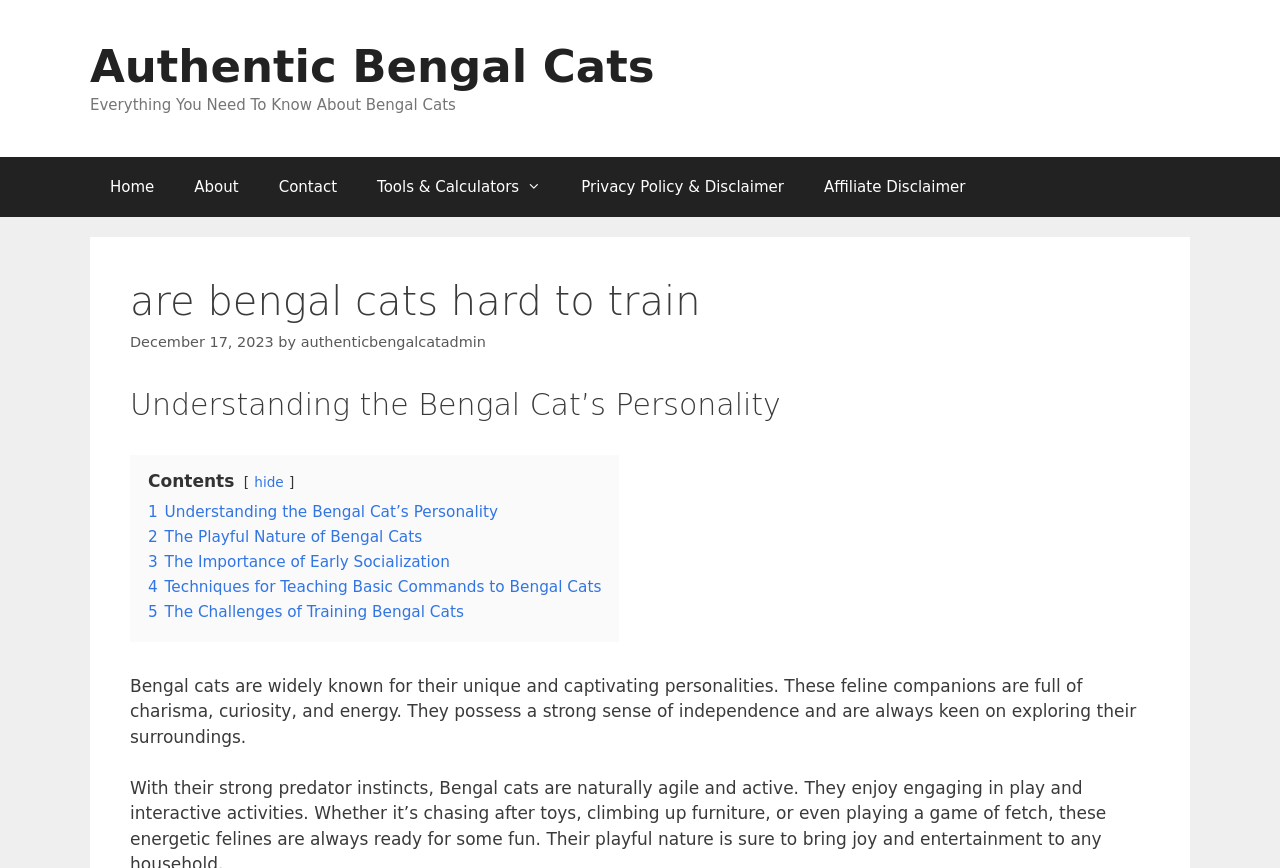Locate the bounding box coordinates of the clickable area to execute the instruction: "read about the playful nature of bengal cats". Provide the coordinates as four float numbers between 0 and 1, represented as [left, top, right, bottom].

[0.116, 0.608, 0.33, 0.629]